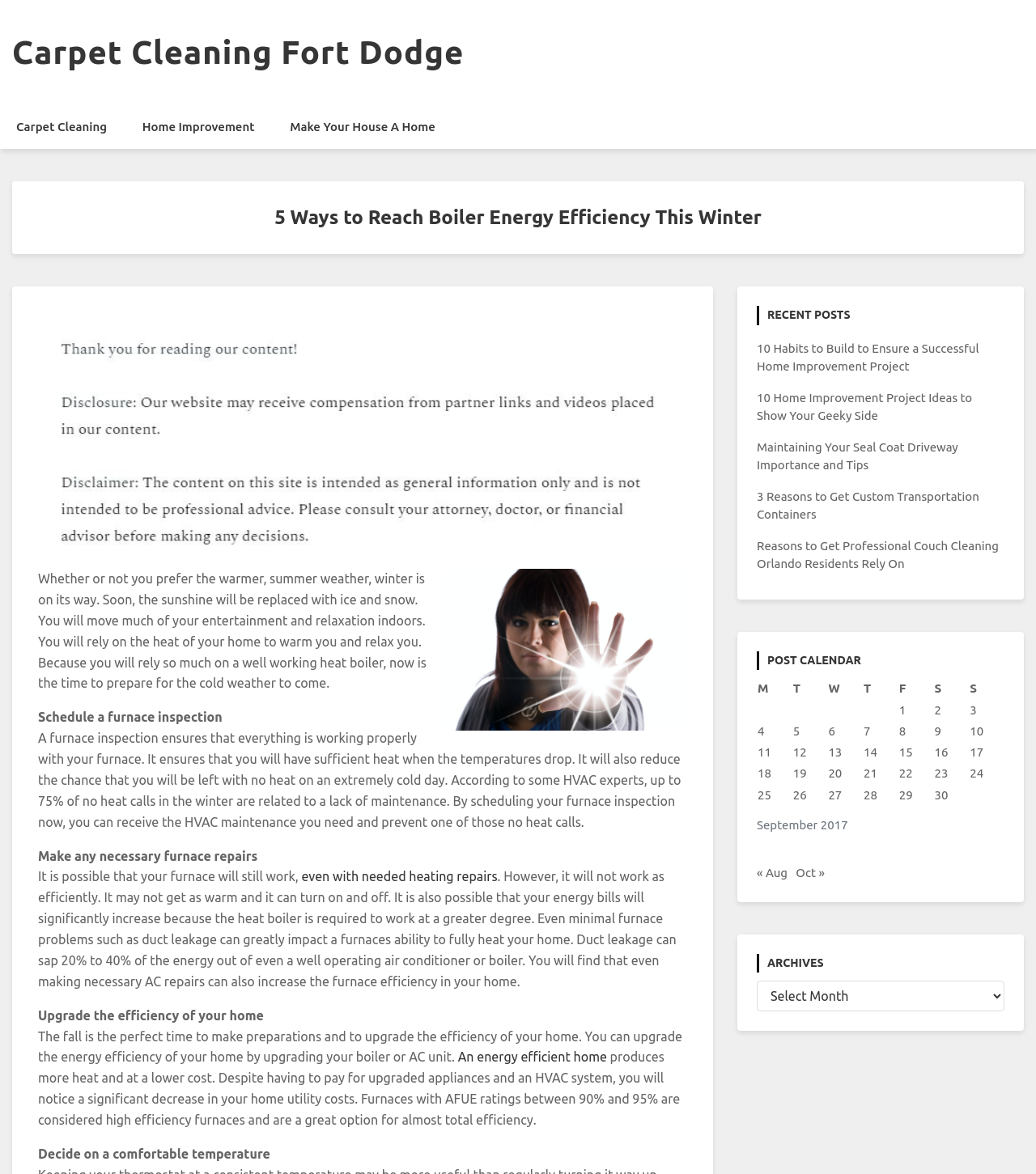Please give a succinct answer using a single word or phrase:
What is the main topic of this webpage?

Boiler energy efficiency